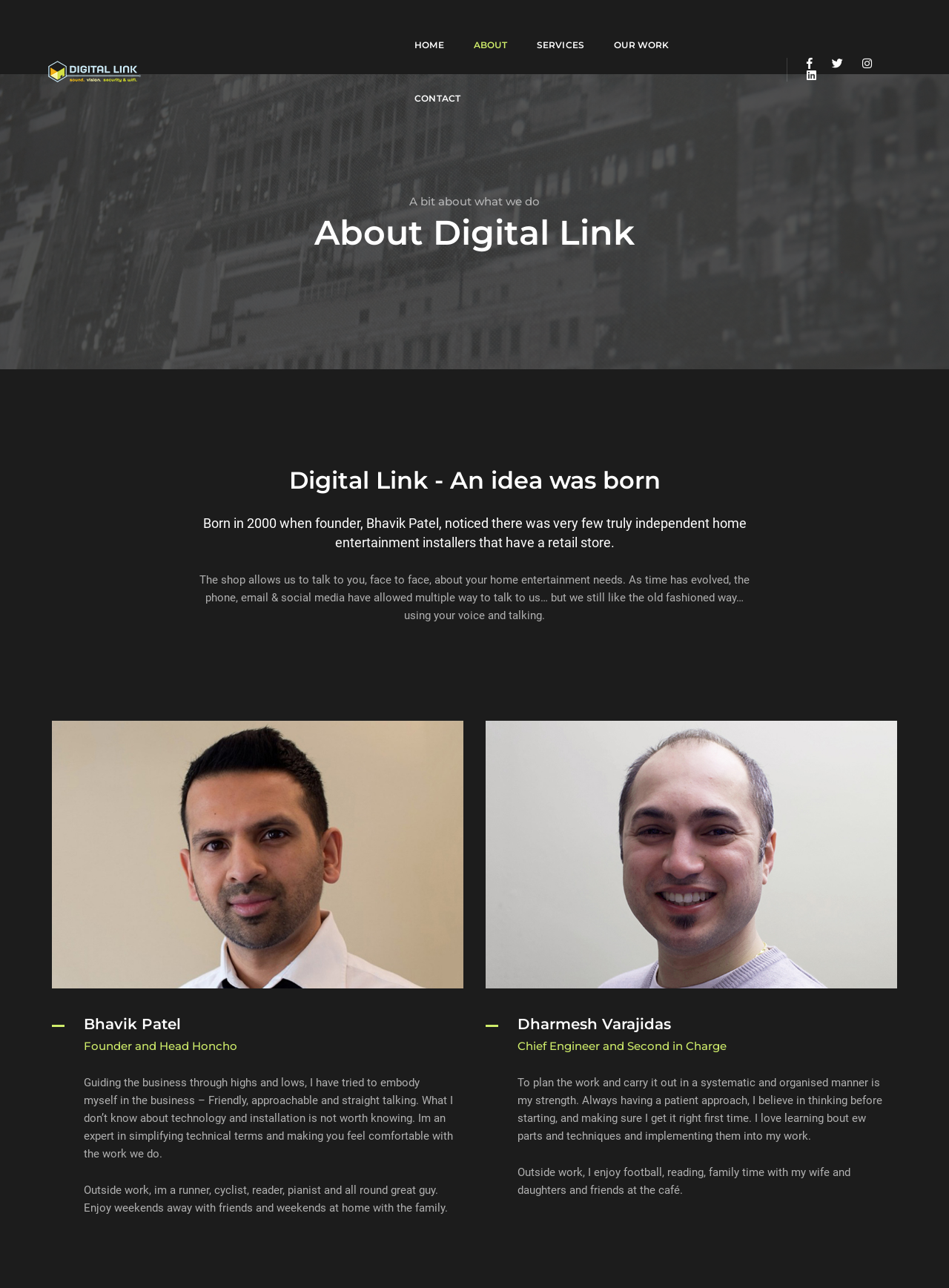Identify the bounding box coordinates of the part that should be clicked to carry out this instruction: "Click on CONTACT".

[0.724, 0.008, 0.773, 0.05]